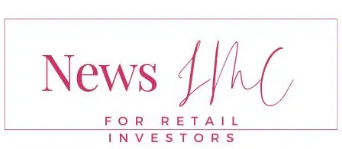Examine the screenshot and answer the question in as much detail as possible: Who is the platform focused on?

The phrase 'FOR RETAIL INVESTORS' is depicted in a clean, straightforward manner beneath the main logo, emphasizing the platform's focus on providing relevant financial news and insights tailored for retail investors.